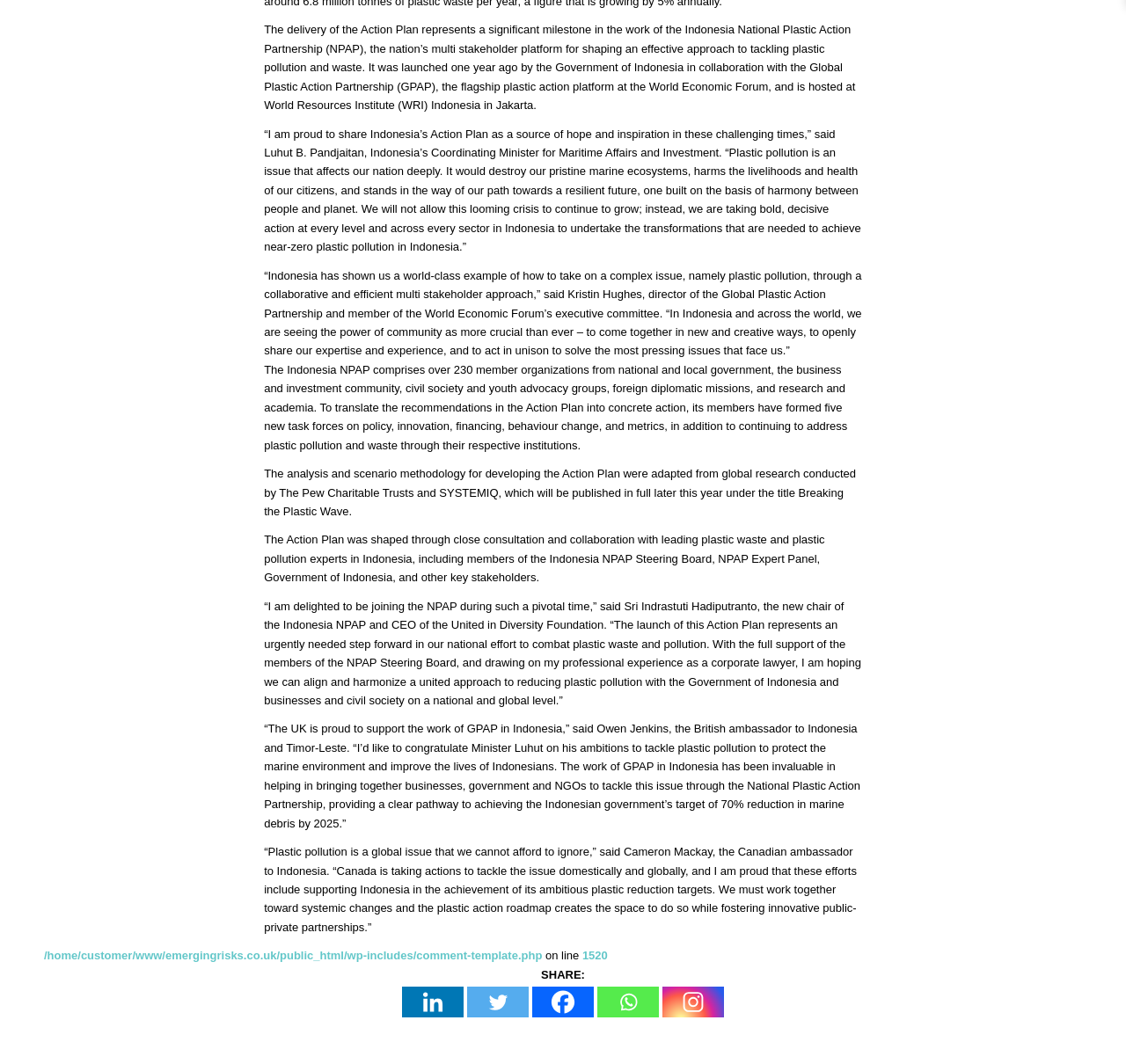Who is the new chair of the Indonesia NPAP?
Refer to the image and respond with a one-word or short-phrase answer.

Sri Indrastuti Hadiputranto